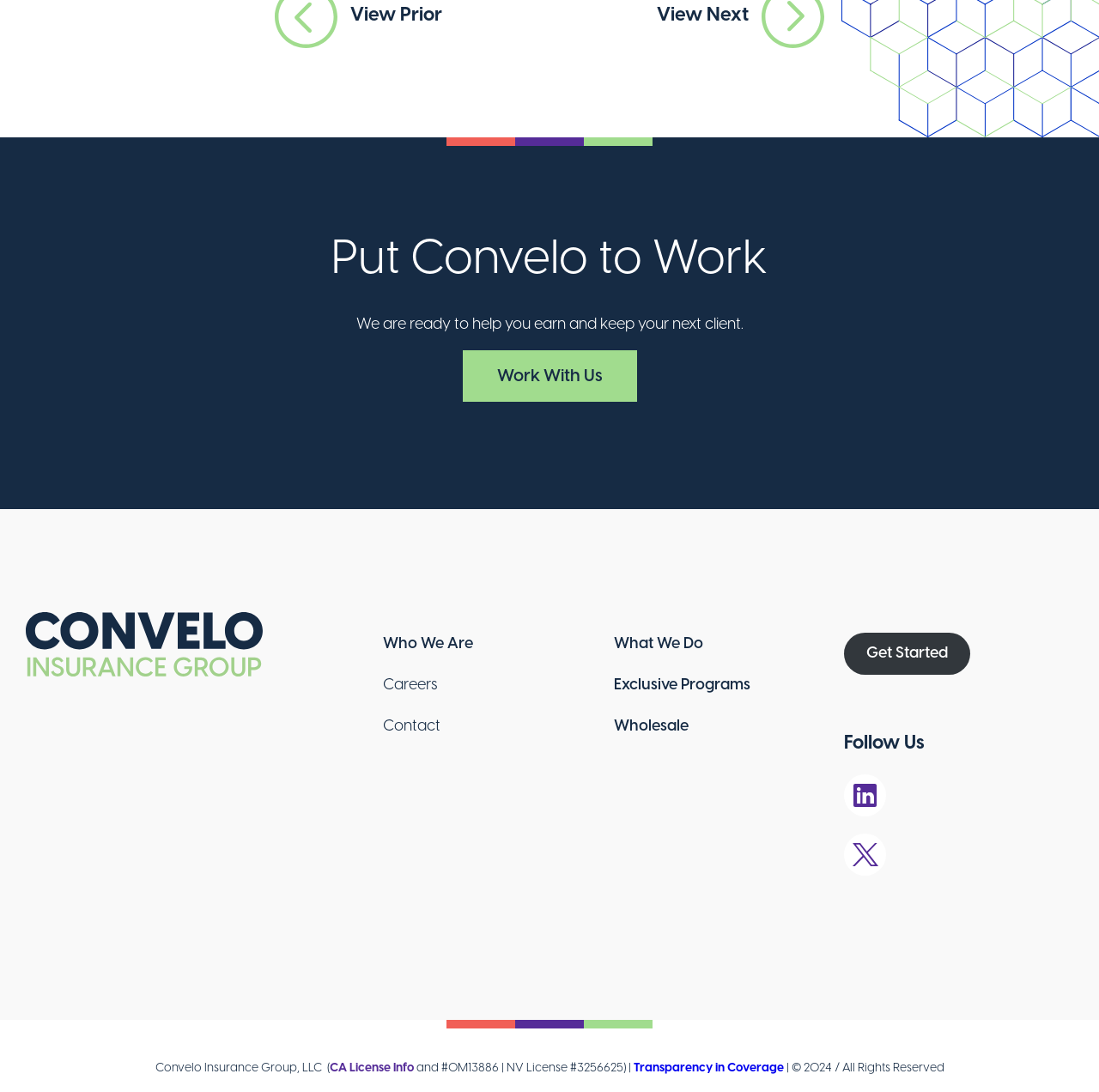Locate and provide the bounding box coordinates for the HTML element that matches this description: "What We Do".

[0.558, 0.619, 0.64, 0.634]